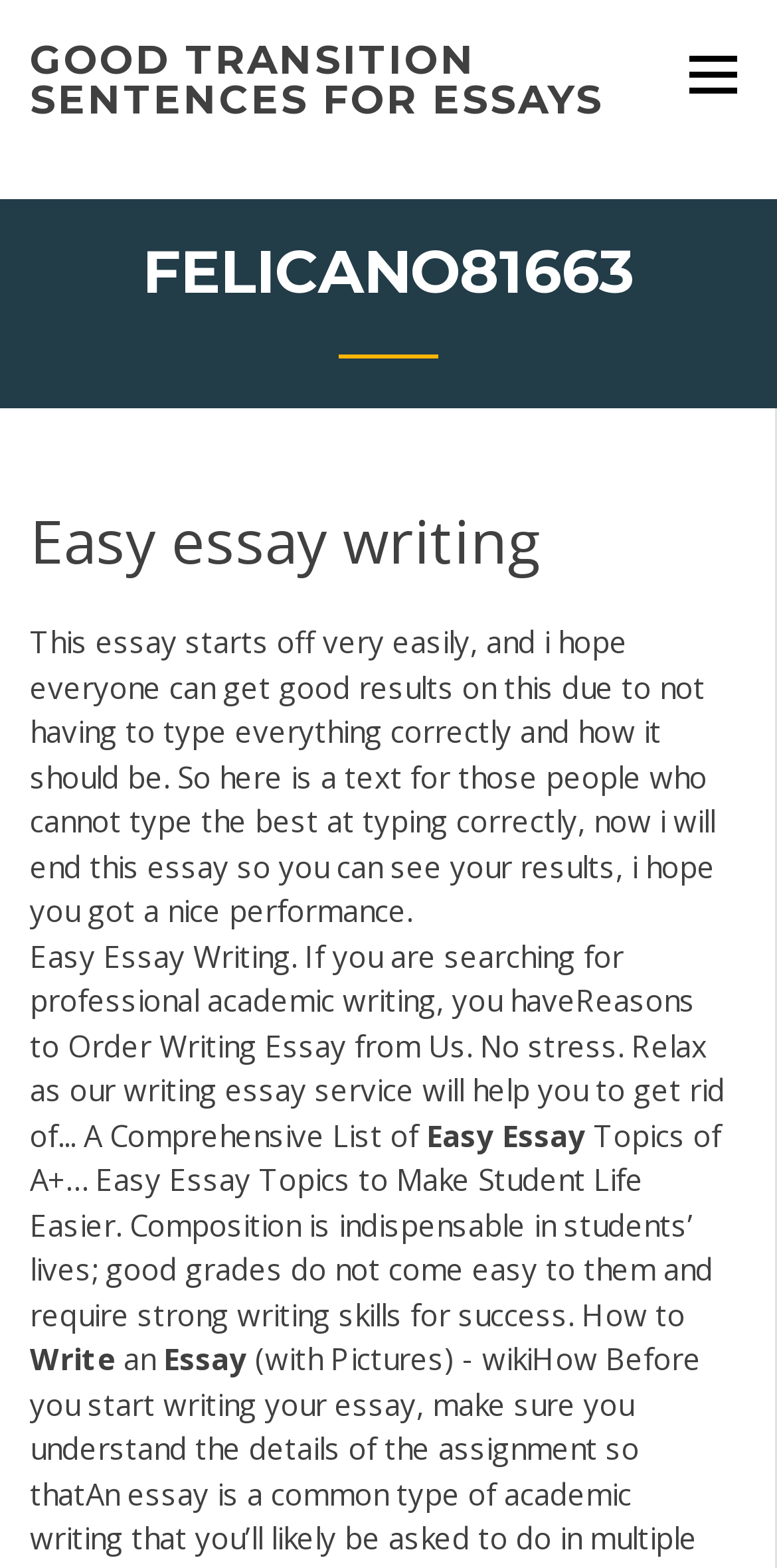What is the topic of the essay?
Please respond to the question thoroughly and include all relevant details.

The topic of the essay can be determined by reading the heading 'Easy essay writing' and the static text 'This essay starts off very easily...' which suggests that the essay is about easy essay writing.